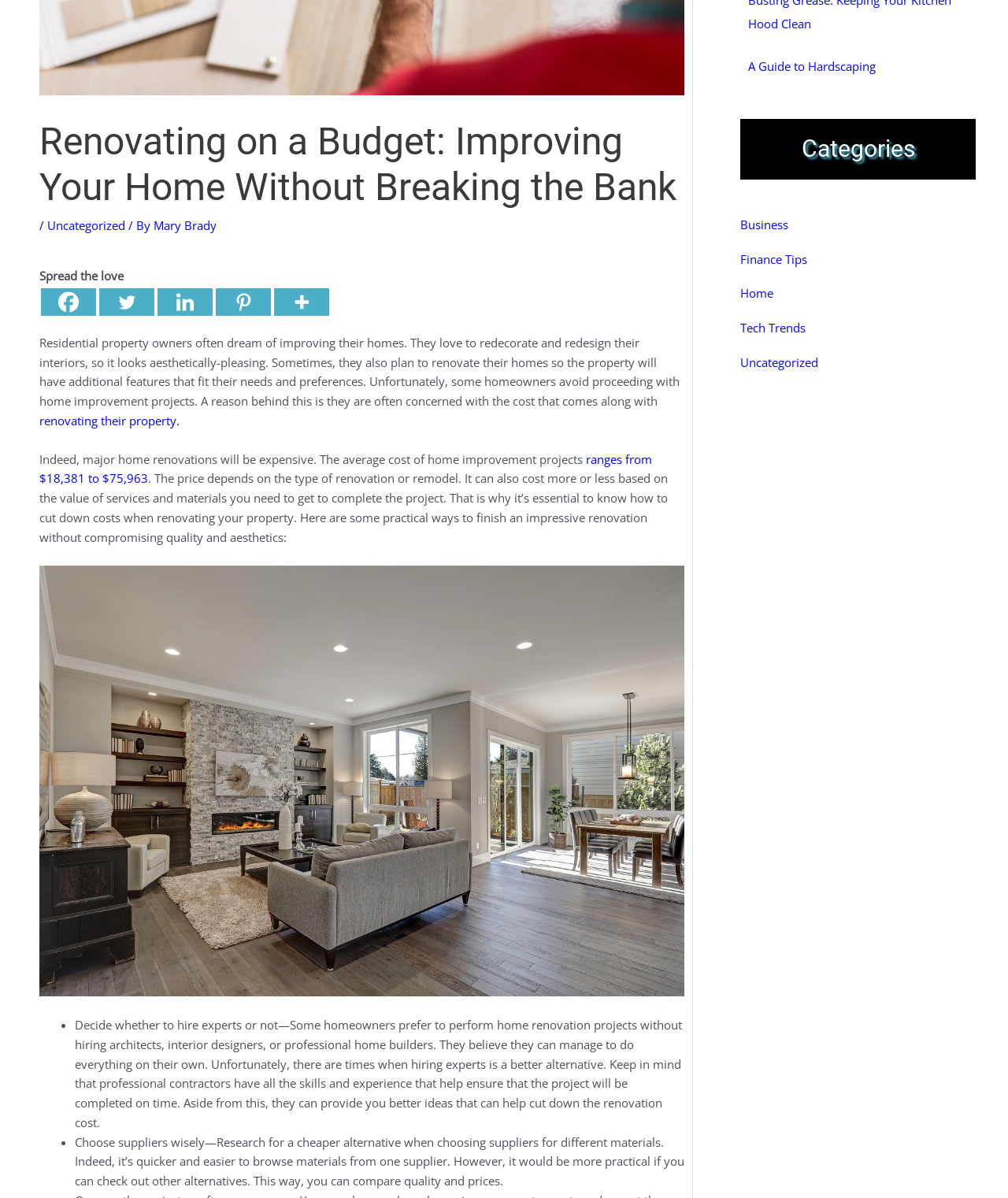Extract the bounding box coordinates for the HTML element that matches this description: "ranges from $18,381 to $75,963". The coordinates should be four float numbers between 0 and 1, i.e., [left, top, right, bottom].

[0.039, 0.377, 0.647, 0.406]